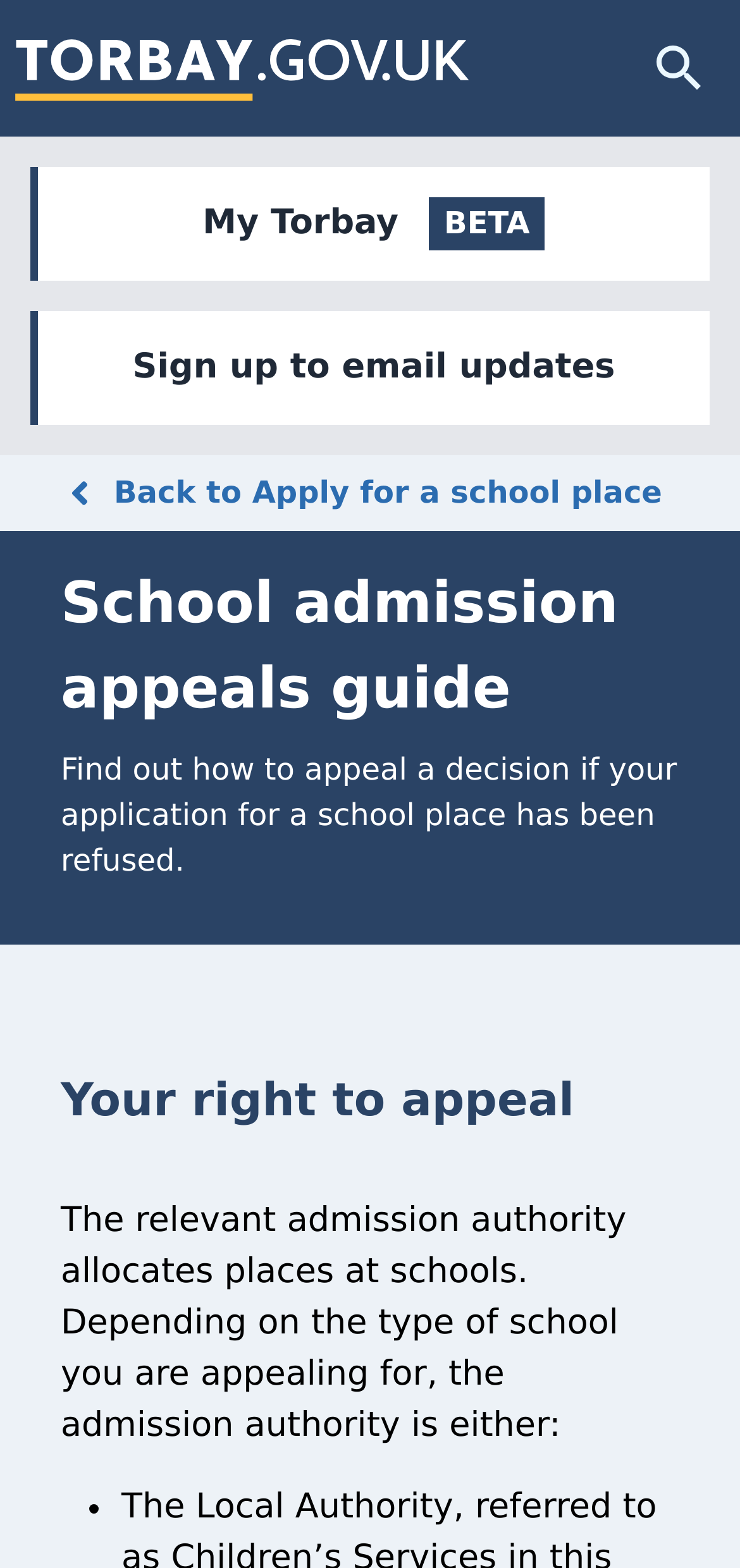What is the purpose of this webpage?
Please provide a detailed answer to the question.

Based on the webpage content, it appears that the primary purpose of this webpage is to provide guidance on how to appeal a decision if an application for a school place has been refused.